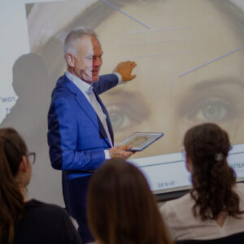Detail every significant feature and component of the image.

In a professional training session, a well-dressed instructor is engaged in teaching a group. He is gesturing towards a projected image of a woman's face, illustrating important details relevant to aesthetics training, such as injection points or techniques. The audience, composed of medical professionals, is attentively listening, indicating the importance of the session titled "Getting Started In Aesthetics." This image captures a moment that emphasizes hands-on learning and expert guidance in aesthetics, aligning with the course offerings aimed at enhancing skills in areas like Botox and dermal fillers.